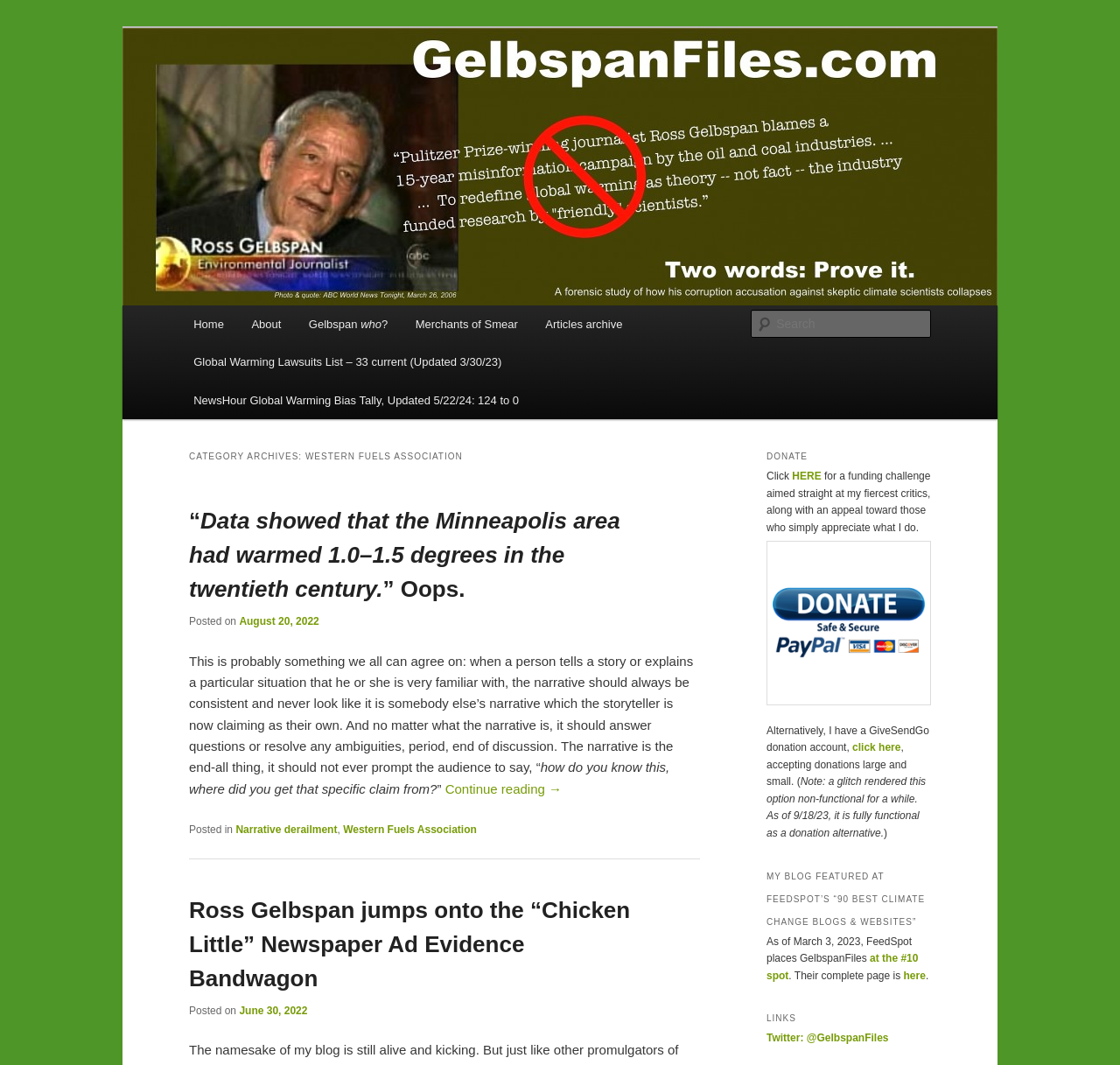Identify the bounding box coordinates for the element you need to click to achieve the following task: "Check Twitter account". Provide the bounding box coordinates as four float numbers between 0 and 1, in the form [left, top, right, bottom].

[0.684, 0.969, 0.793, 0.981]